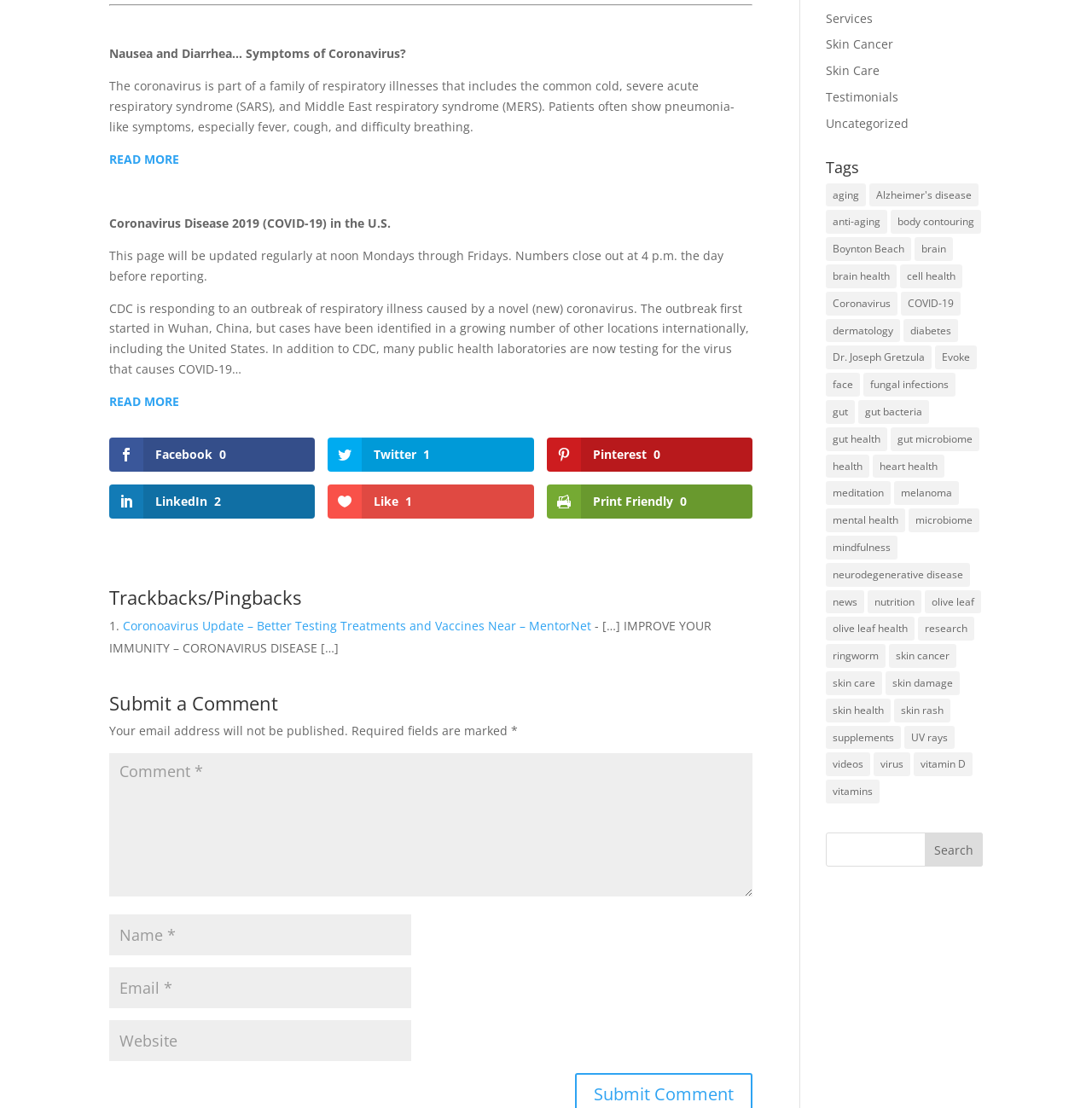How often is the webpage updated?
Please interpret the details in the image and answer the question thoroughly.

According to the webpage content, the webpage is updated regularly at noon Mondays through Fridays, and numbers close out at 4 p.m. the day before reporting.